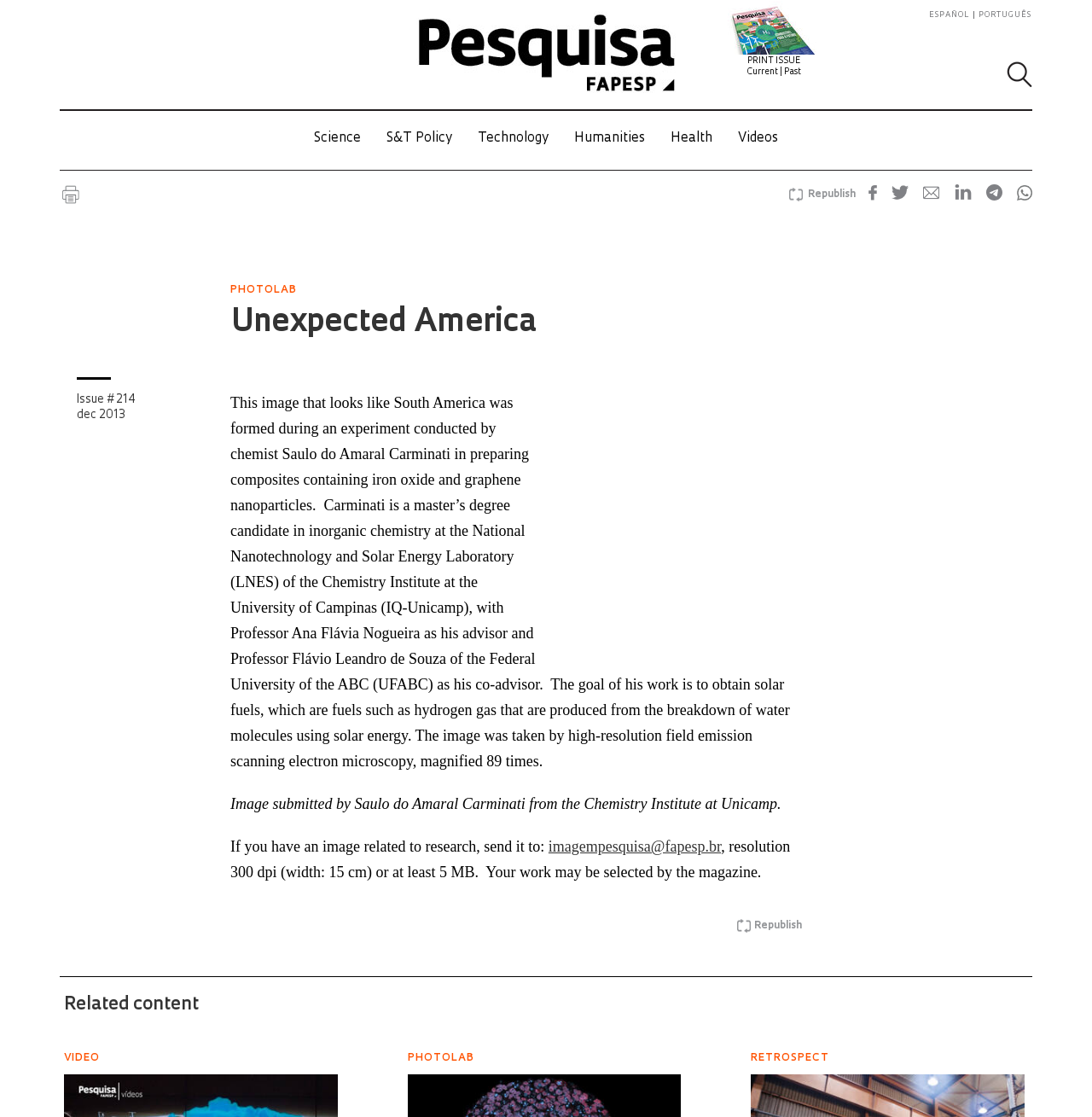What is the name of the laboratory where the chemist is conducting his research? Analyze the screenshot and reply with just one word or a short phrase.

National Nanotechnology and Solar Energy Laboratory